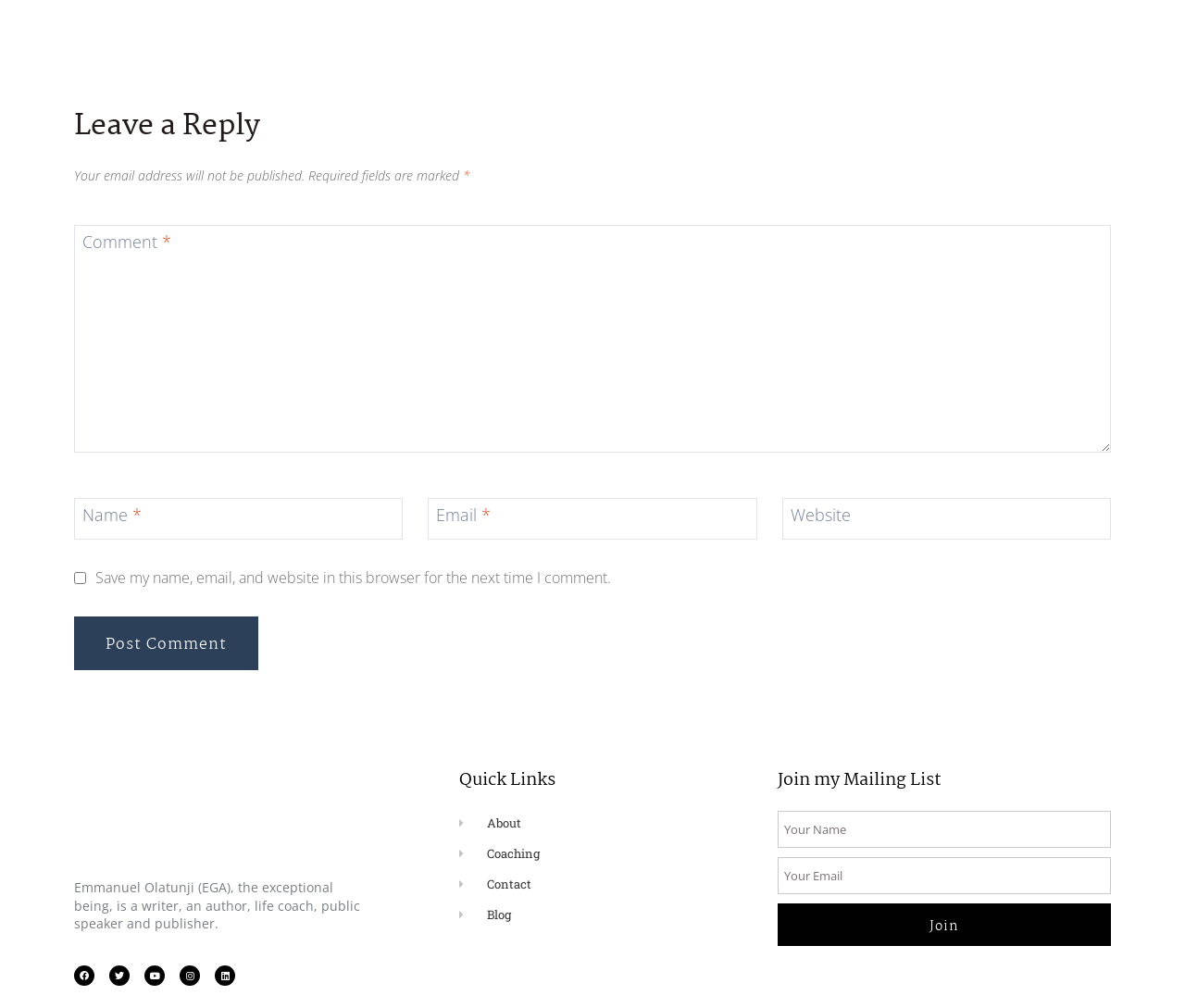Locate the bounding box coordinates of the clickable area needed to fulfill the instruction: "Leave a comment".

[0.062, 0.223, 0.938, 0.449]